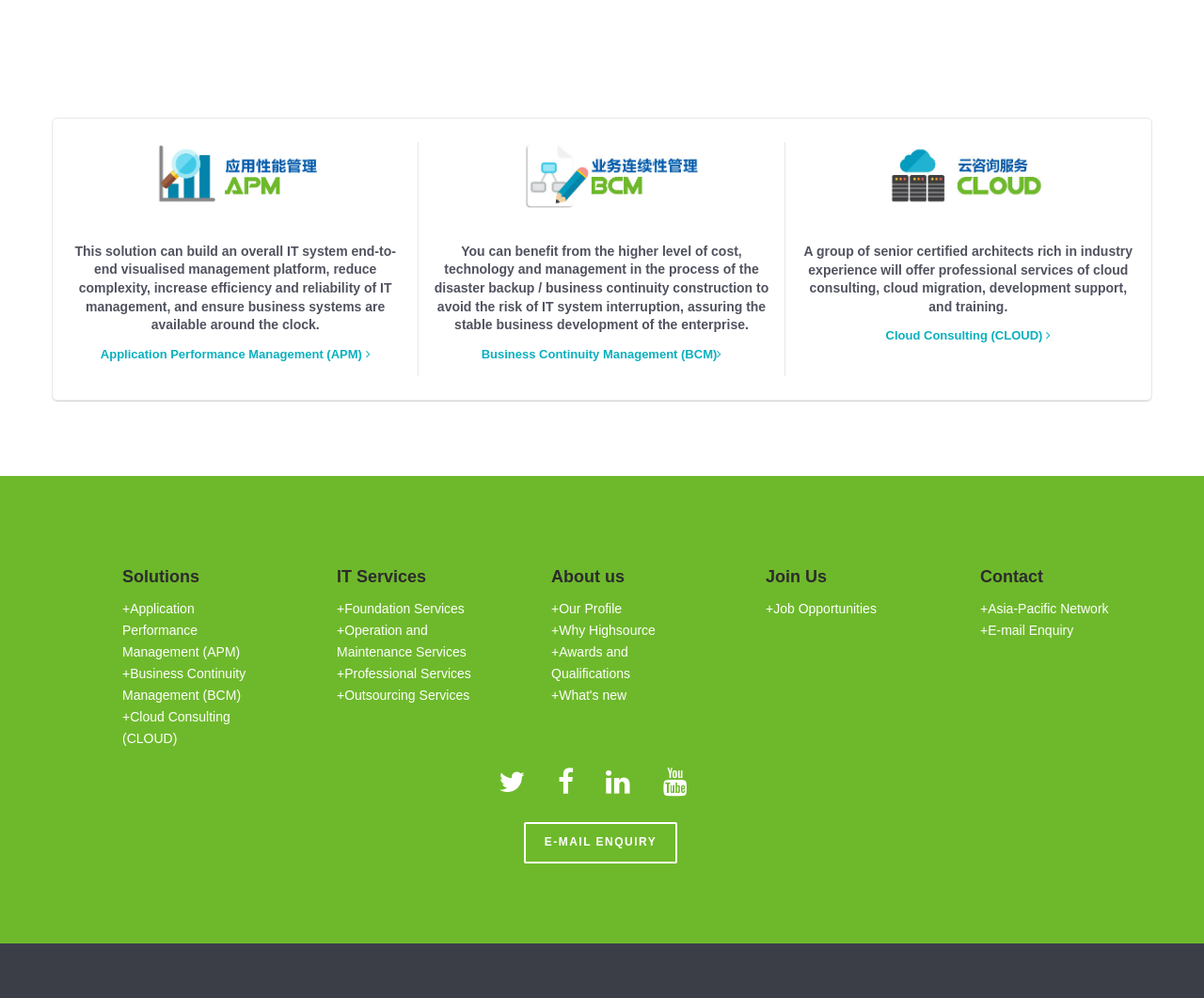Give a concise answer using one word or a phrase to the following question:
What is the purpose of Business Continuity Management?

Avoid IT system interruption